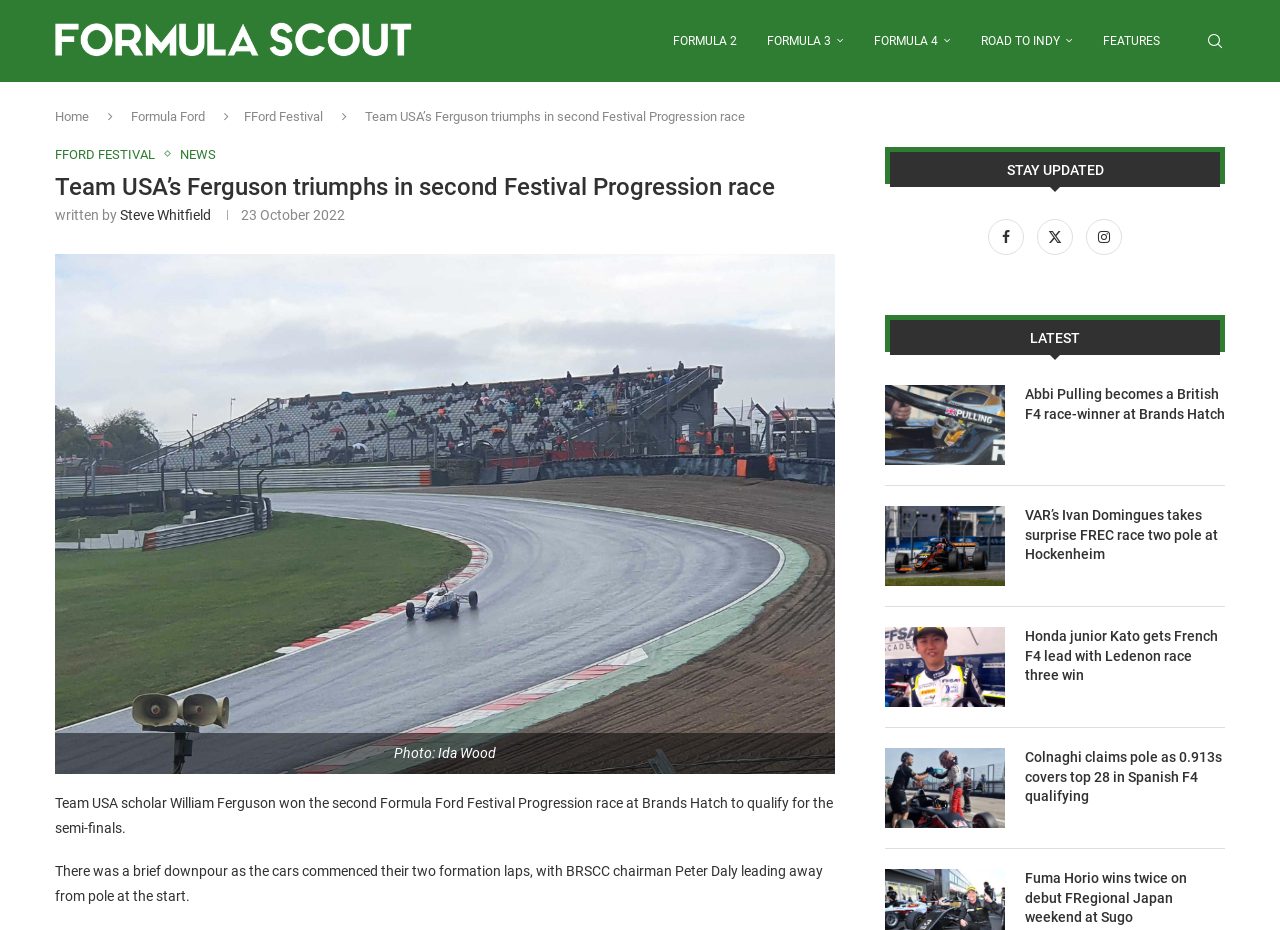Identify the bounding box coordinates of the clickable region to carry out the given instruction: "Click on the link to learn about the pros of kratom".

None